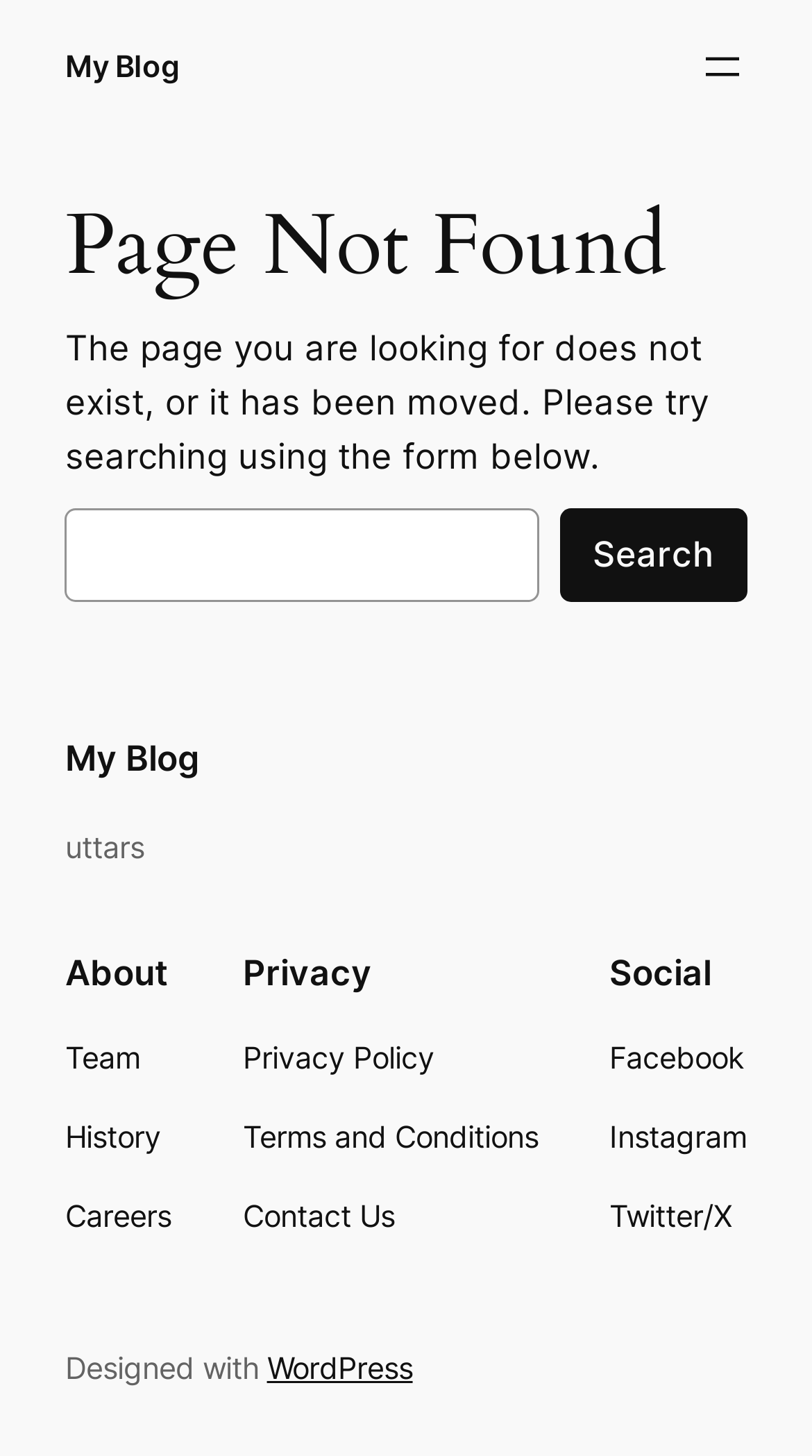Answer the question below in one word or phrase:
What is the name of the blog?

My Blog